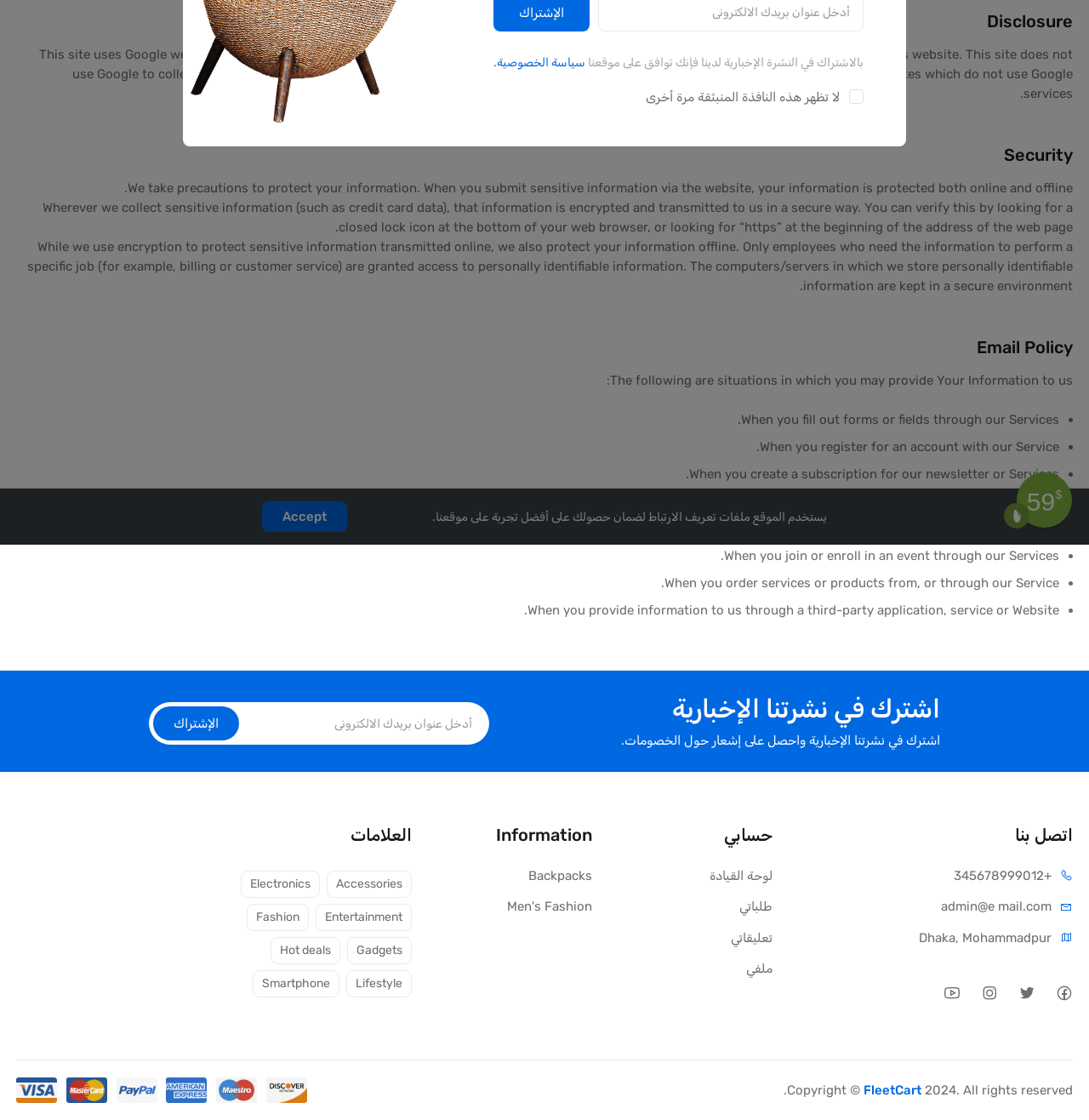Based on the element description Smartphone, identify the bounding box coordinates for the UI element. The coordinates should be in the format (top-left x, top-left y, bottom-right x, bottom-right y) and within the 0 to 1 range.

[0.232, 0.866, 0.311, 0.89]